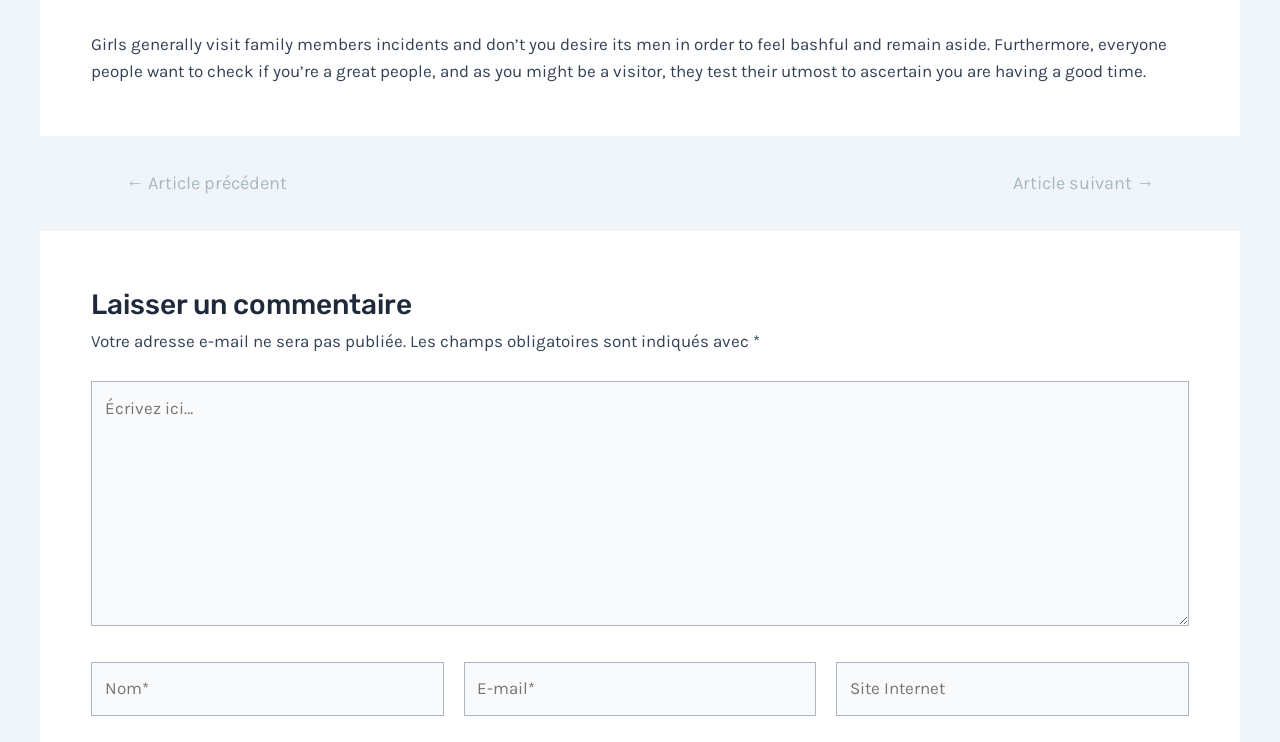Give a short answer using one word or phrase for the question:
What is the purpose of the 'Nom*' field?

Enter name